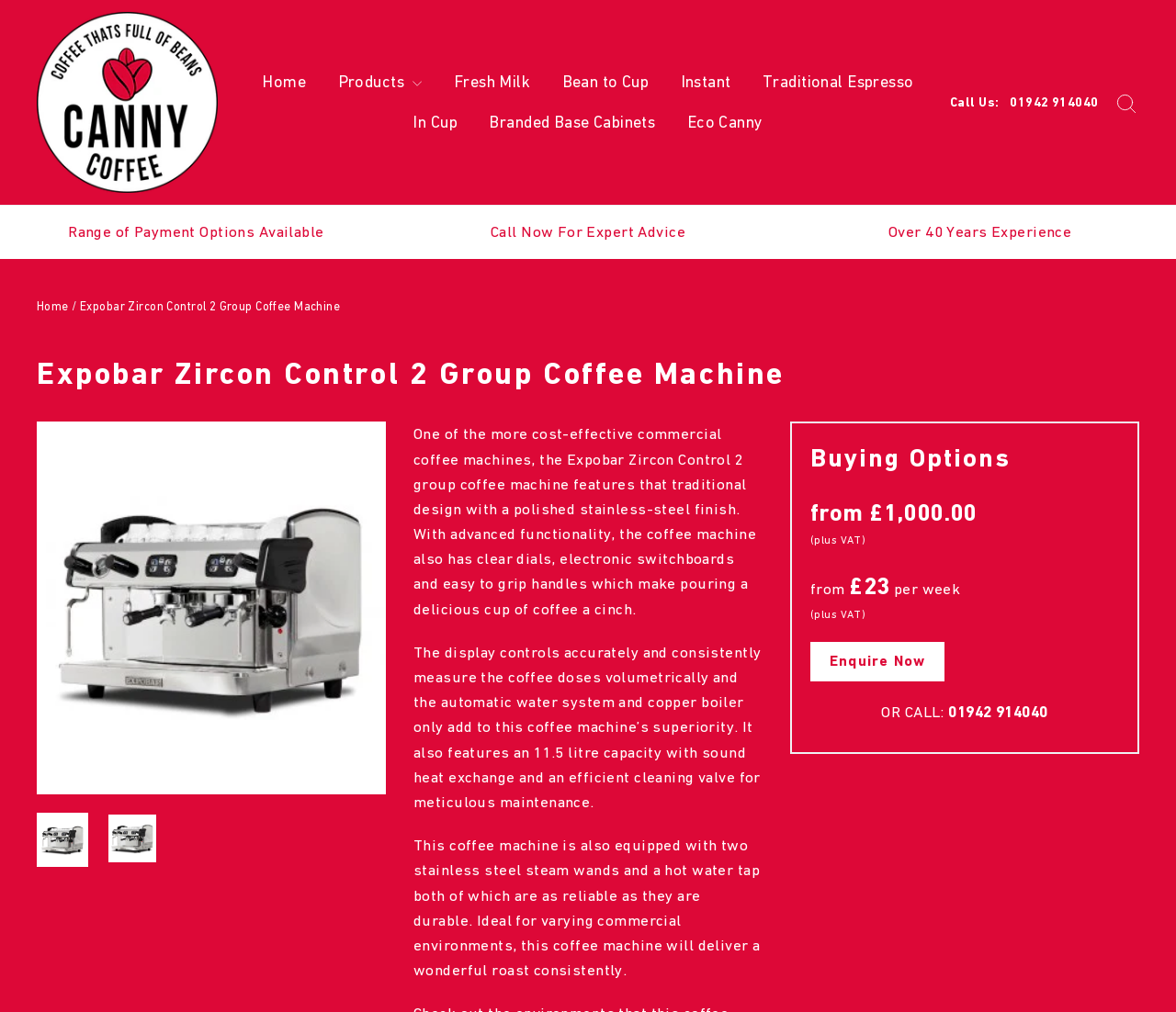Extract the text of the main heading from the webpage.

Expobar Zircon Control 2 Group Coffee Machine